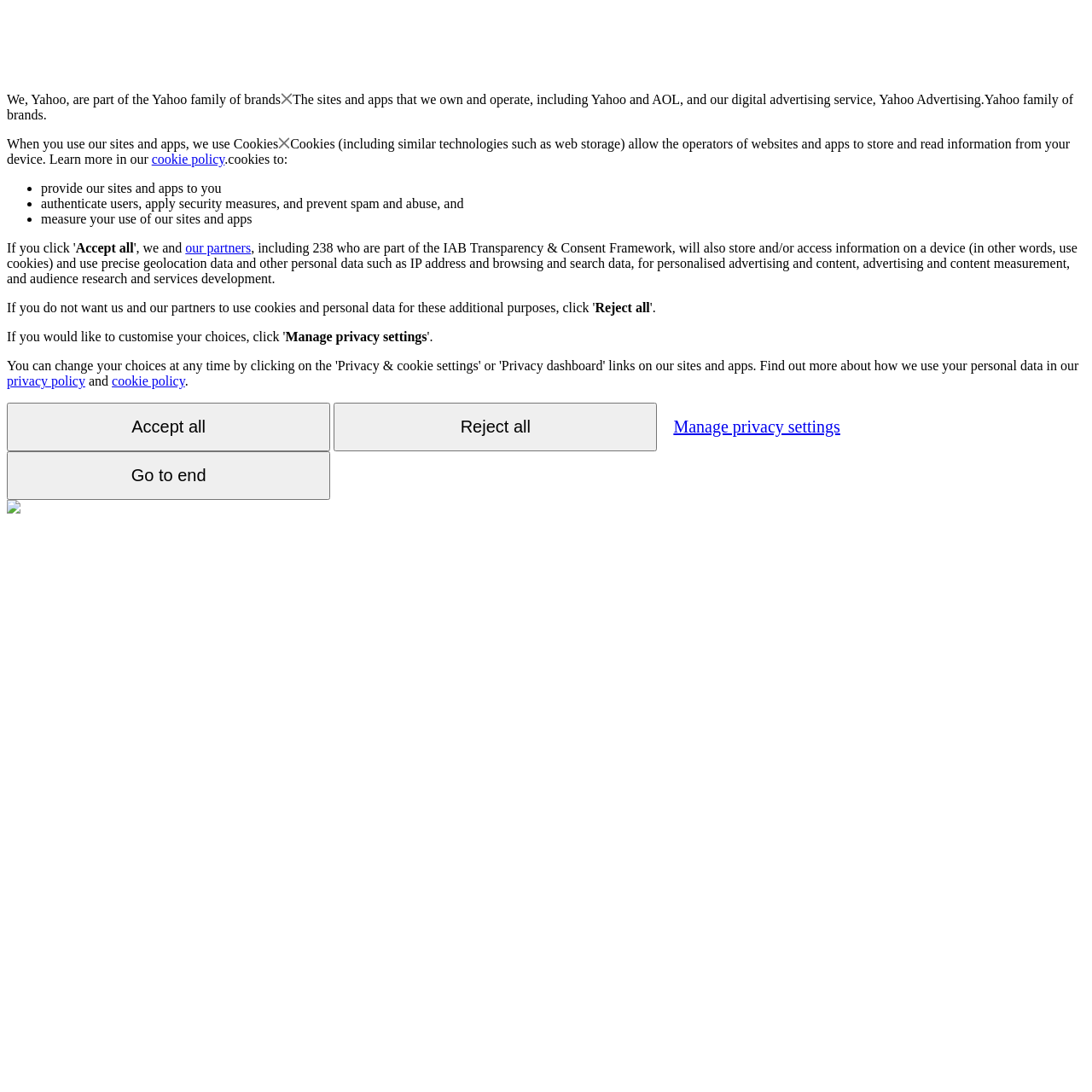Locate the bounding box coordinates of the element's region that should be clicked to carry out the following instruction: "Click the 'Reject all' button". The coordinates need to be four float numbers between 0 and 1, i.e., [left, top, right, bottom].

[0.545, 0.275, 0.595, 0.288]